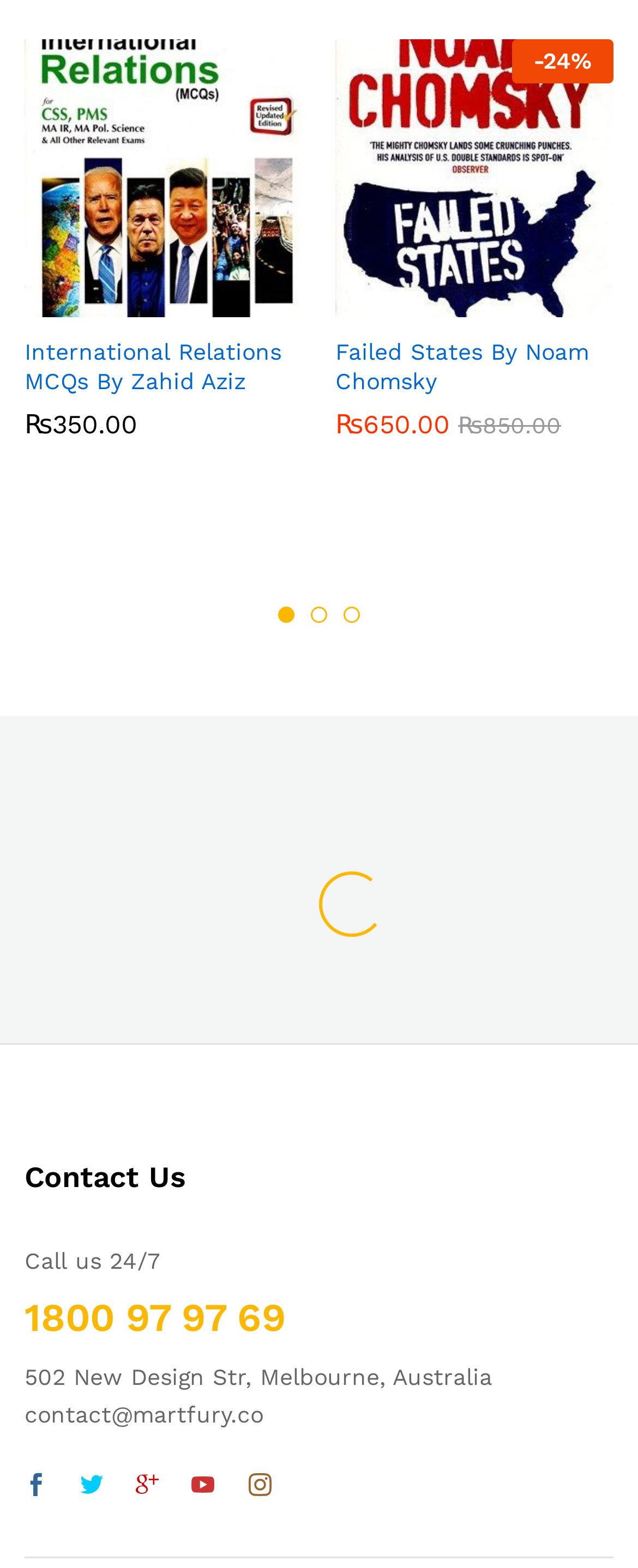Using the elements shown in the image, answer the question comprehensively: What is the purpose of the 'Add to cart' button?

The 'Add to cart' button is located next to each product description, and its purpose is to allow users to add the product to their shopping cart, indicating their intention to purchase the item.